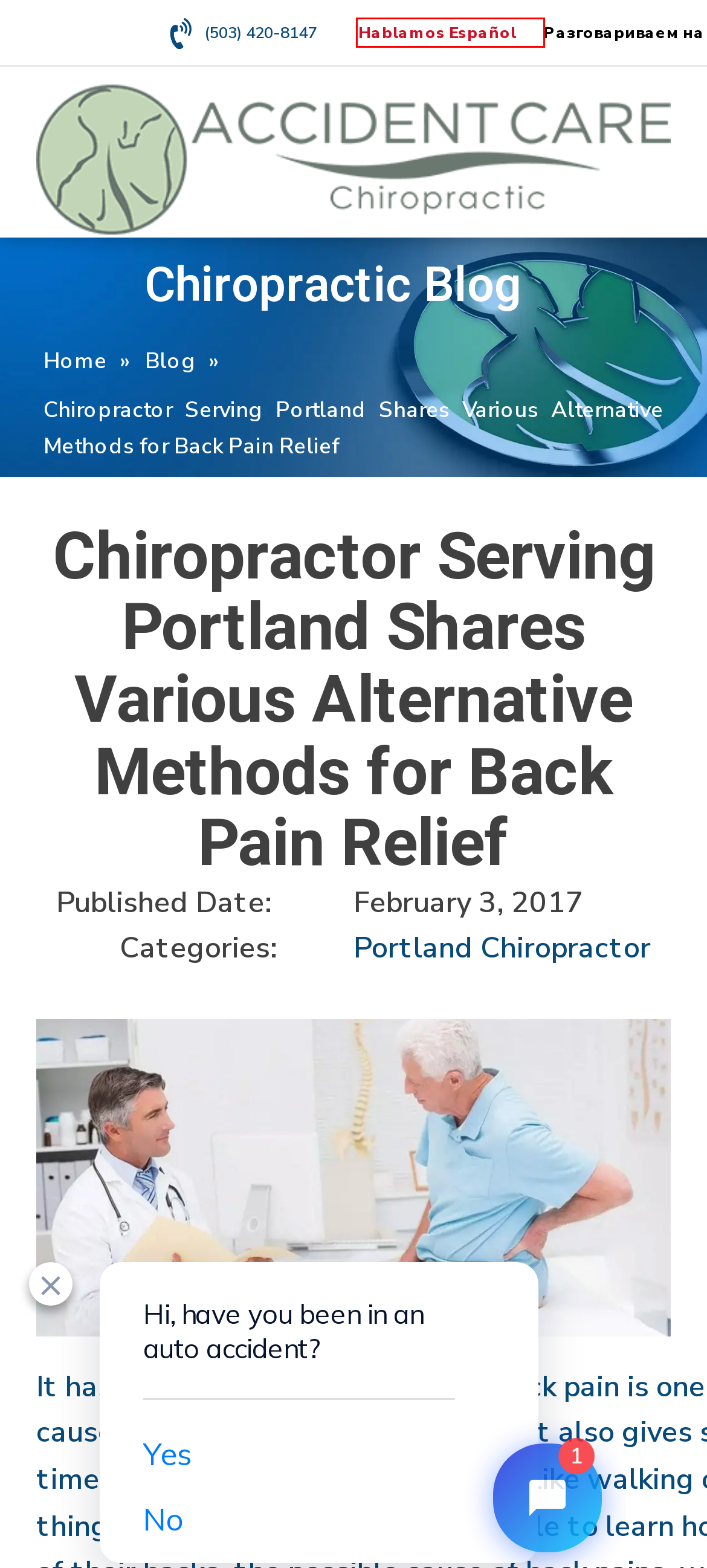You have a screenshot showing a webpage with a red bounding box around a UI element. Choose the webpage description that best matches the new page after clicking the highlighted element. Here are the options:
A. Blog | Accident Care Chiropractic | Chiropractor
B. Contact Us | Accident Care Chiropractic | Chiropractor
C. Woodburn Chiropractic Clinic & Massage | Chiropractor Near Me
D. About Us | Accident Care Chiropractic | Chiropractor
E. Accident Care Chiropractic | Chiropractor Near Me
F. Oregon City Chiropractic Clinic & Massage | Chiropractor Near Me
G. Bend Chiropractic Clinic & Massage | Chiropractor Near Me
H. Portland Chiropractor Blog | Accident Care Chiropractic

B